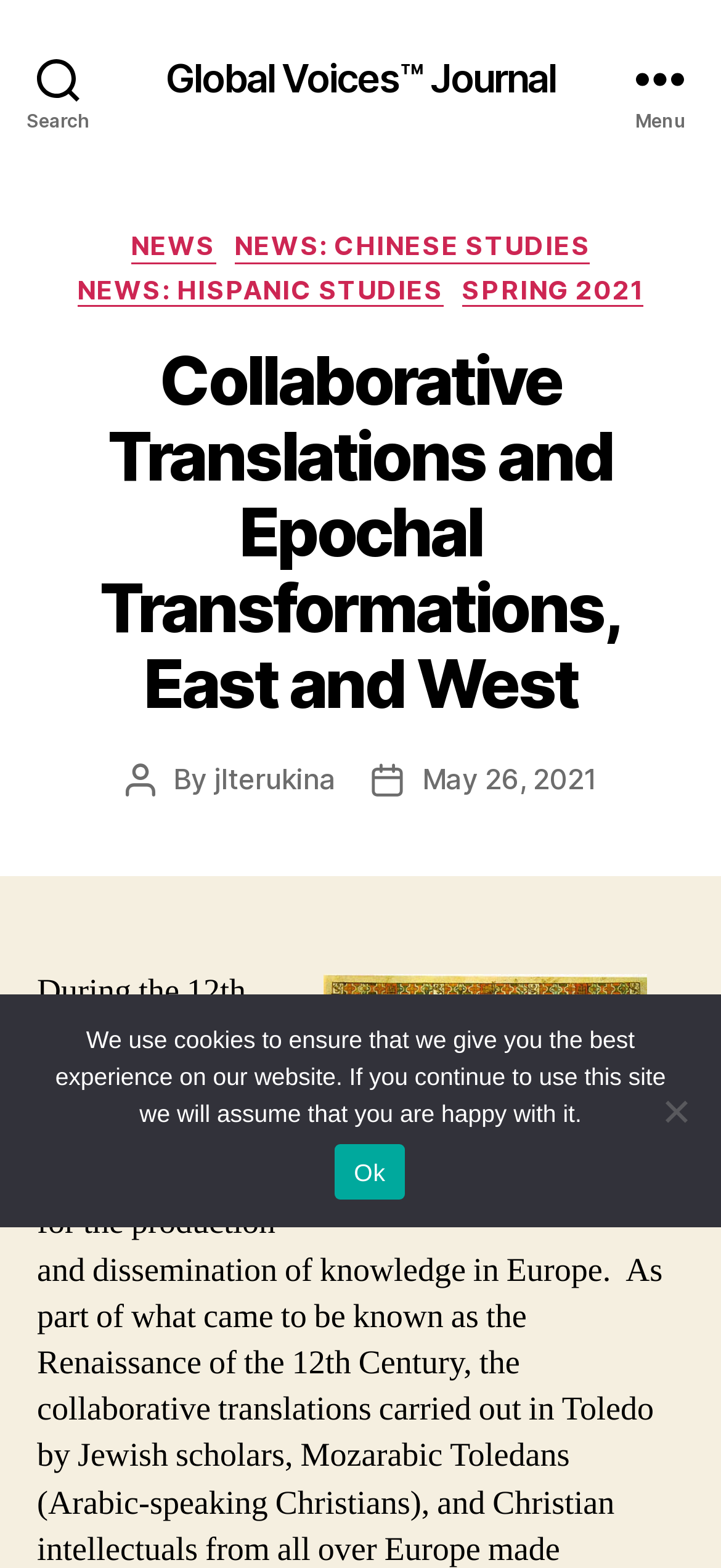When was the post published?
Refer to the screenshot and answer in one word or phrase.

May 26, 2021